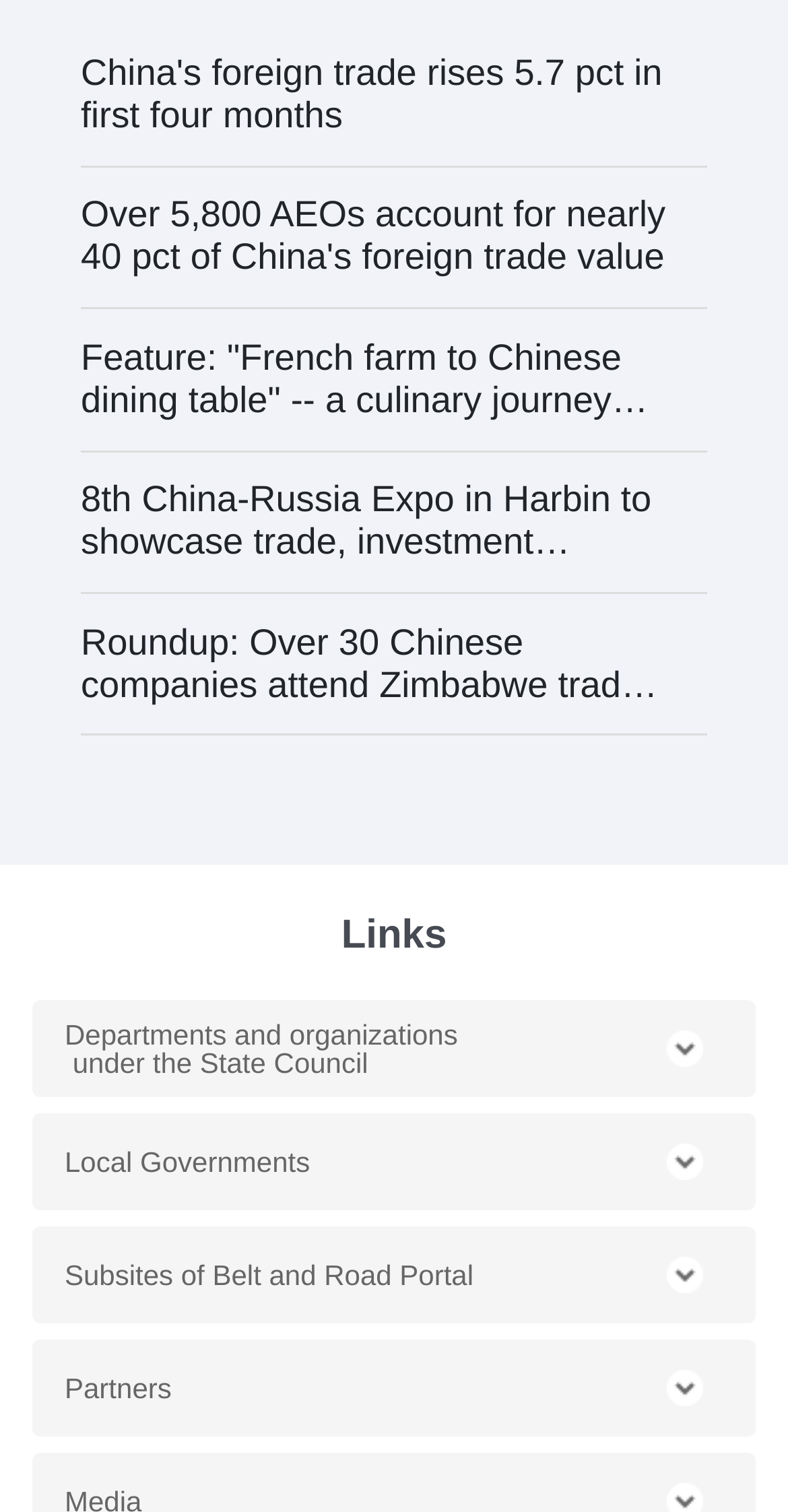Determine the bounding box coordinates of the clickable region to follow the instruction: "Read news about China's foreign trade".

[0.103, 0.035, 0.856, 0.091]